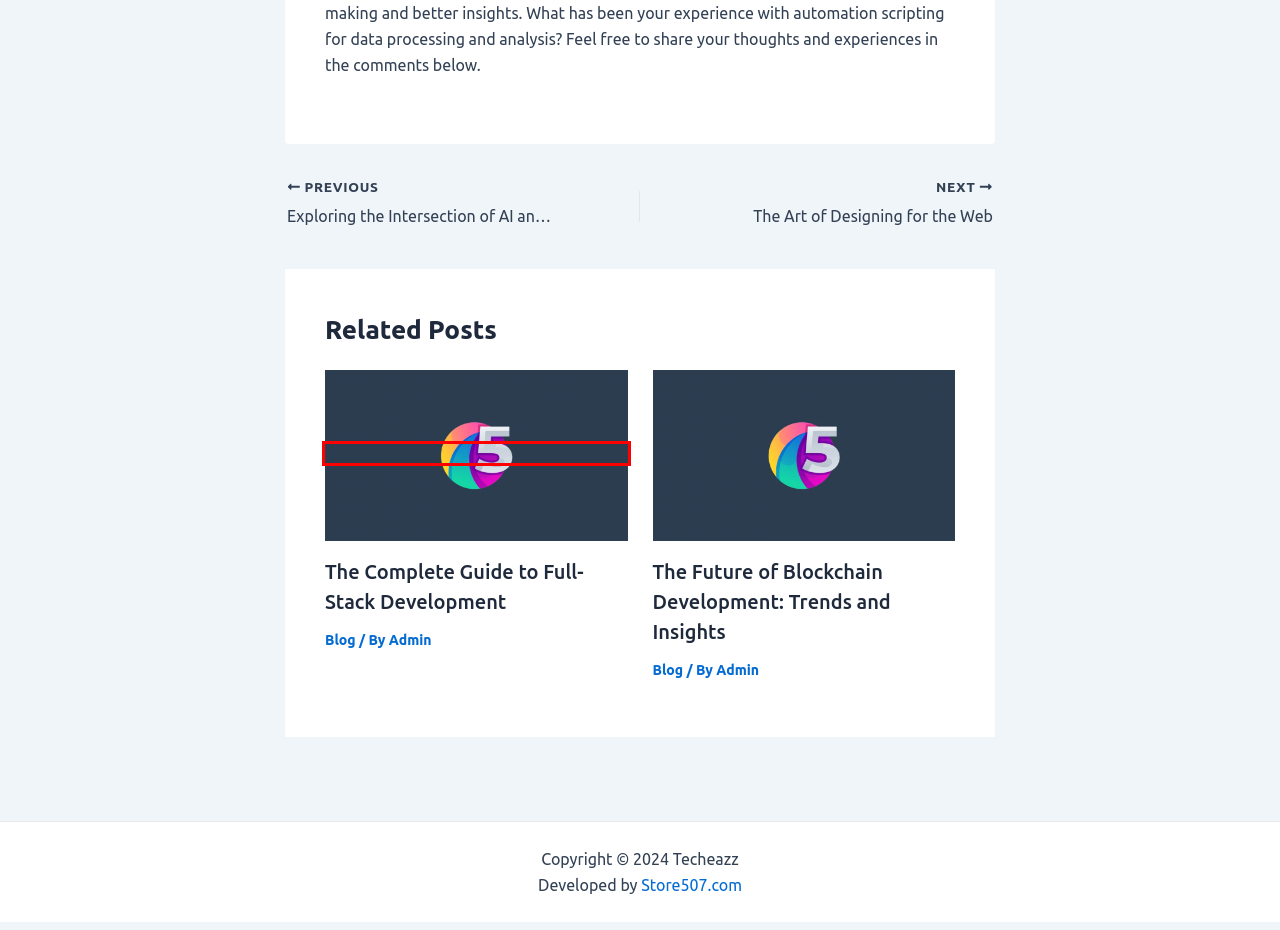Observe the provided screenshot of a webpage that has a red rectangle bounding box. Determine the webpage description that best matches the new webpage after clicking the element inside the red bounding box. Here are the candidates:
A. The Future of Blockchain Development: Trends and Insights - Techeazz
B. The Art of Designing for the Web - Techeazz
C. Privacy Policy - Techeazz
D. Techeazz - Always New and Up to Date
E. Exploring the Intersection of AI and Blockchain Development - Techeazz
F. Blog Archives - Techeazz
G. store507.com
H. The Complete Guide to Full-Stack Development - Techeazz

H